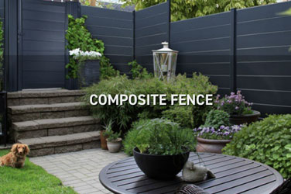Provide a comprehensive description of the image.

The image features a beautifully designed outdoor space showcasing a modern composite fence. The fence is made of dark, sleek panels that provide a stylish and private boundary for the garden. In the foreground, there’s a round table adorned with a decorative bowl and a small object, while lush greenery and potted plants surround the area, enhancing the natural aesthetic. A charming set of stone steps leads up to the fence, and a small, playful dog sits on the grass, adding a touch of warmth and liveliness to the scene. The text "COMPOSITE FENCE" prominently displayed over the image emphasizes the product's significance, making it an ideal choice for stylish outdoor living.